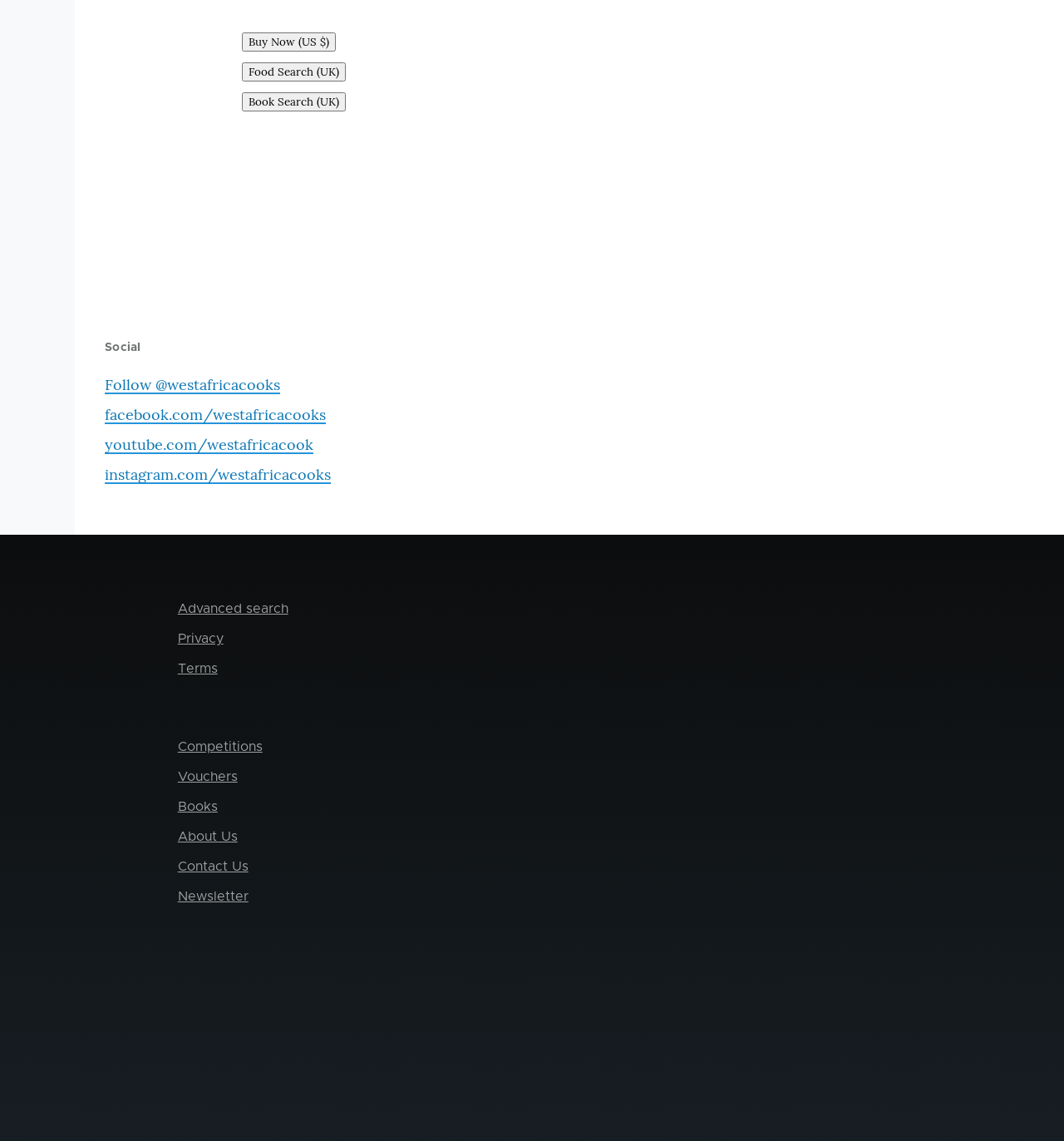Find the bounding box coordinates for the element that must be clicked to complete the instruction: "View the newsletter". The coordinates should be four float numbers between 0 and 1, indicated as [left, top, right, bottom].

[0.167, 0.78, 0.233, 0.792]